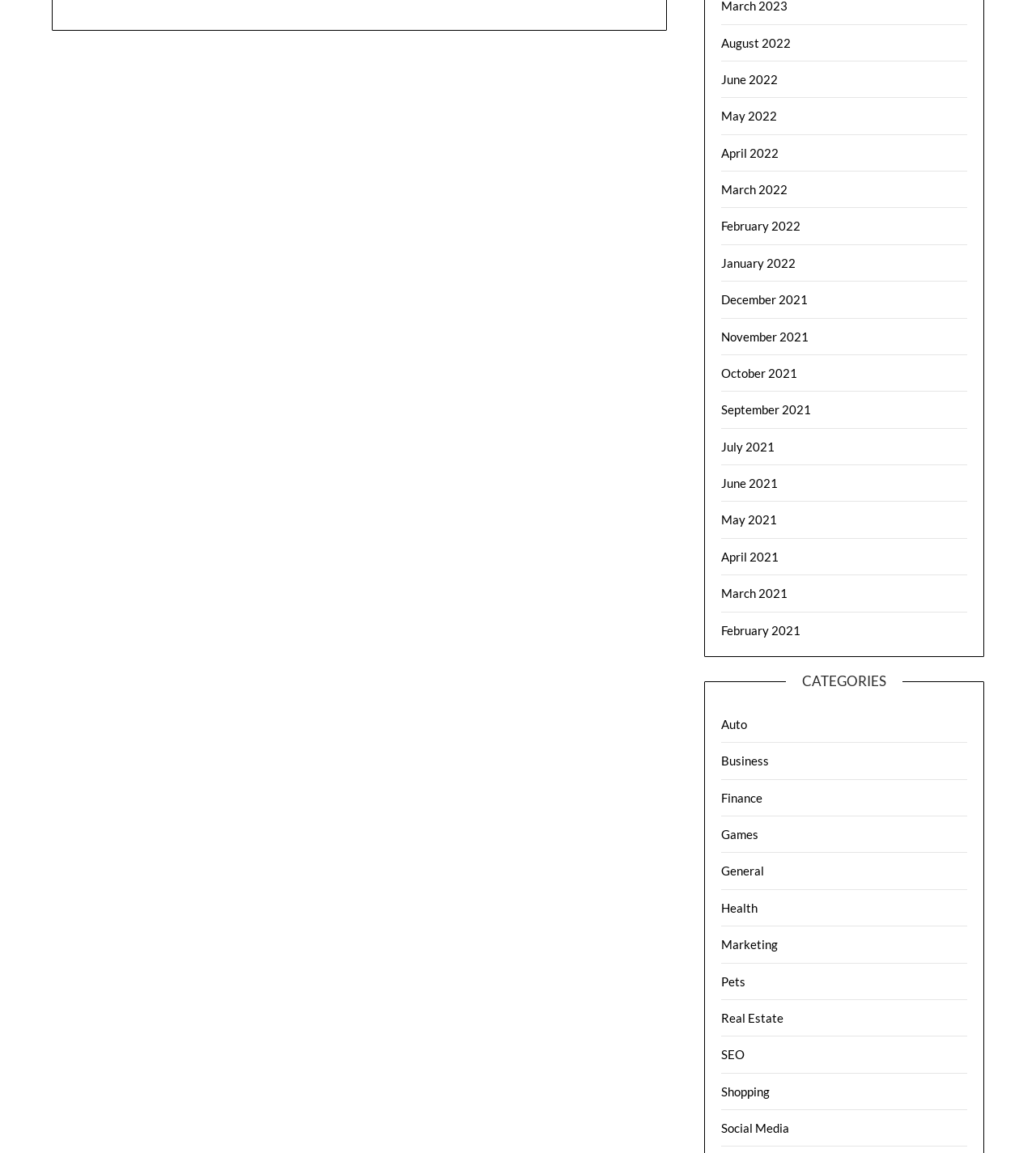What is the earliest month listed on the webpage?
Look at the image and answer the question with a single word or phrase.

July 2021